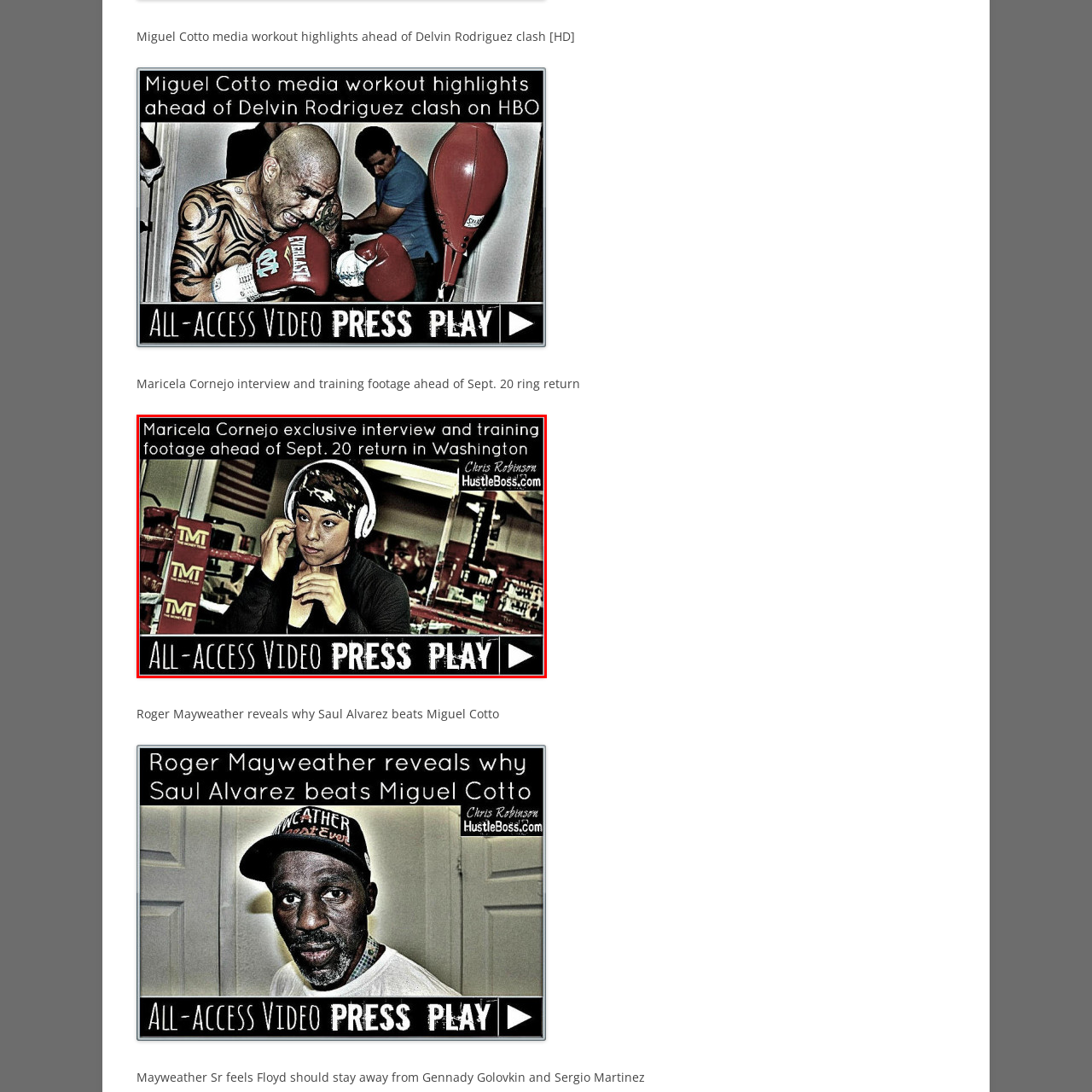Where is Maricela Cornejo's match taking place?
Inspect the image inside the red bounding box and provide a detailed answer drawing from the visual content.

According to the caption, Maricela Cornejo's anticipated return to the boxing ring is scheduled to take place on September 20 in Washington, indicating the location of the upcoming match.